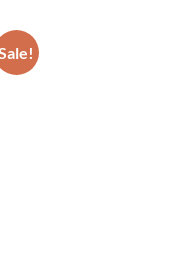What does the badge signal?
Answer the question using a single word or phrase, according to the image.

Promotional offer